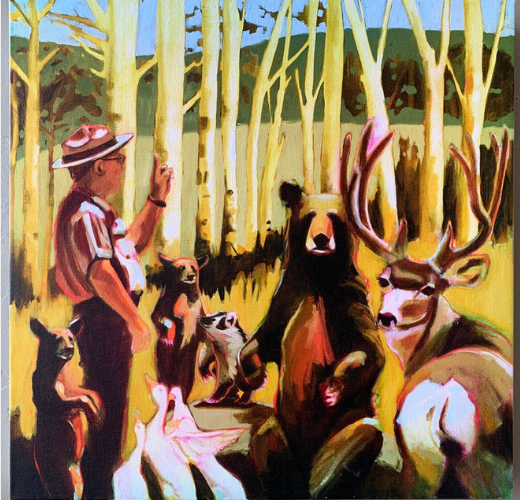Using details from the image, please answer the following question comprehensively:
What type of trees are in the background?

The background of the painting features tall, slender trees, which are bathed in warm sunlight, creating a sense of peace and harmony between humans and nature.